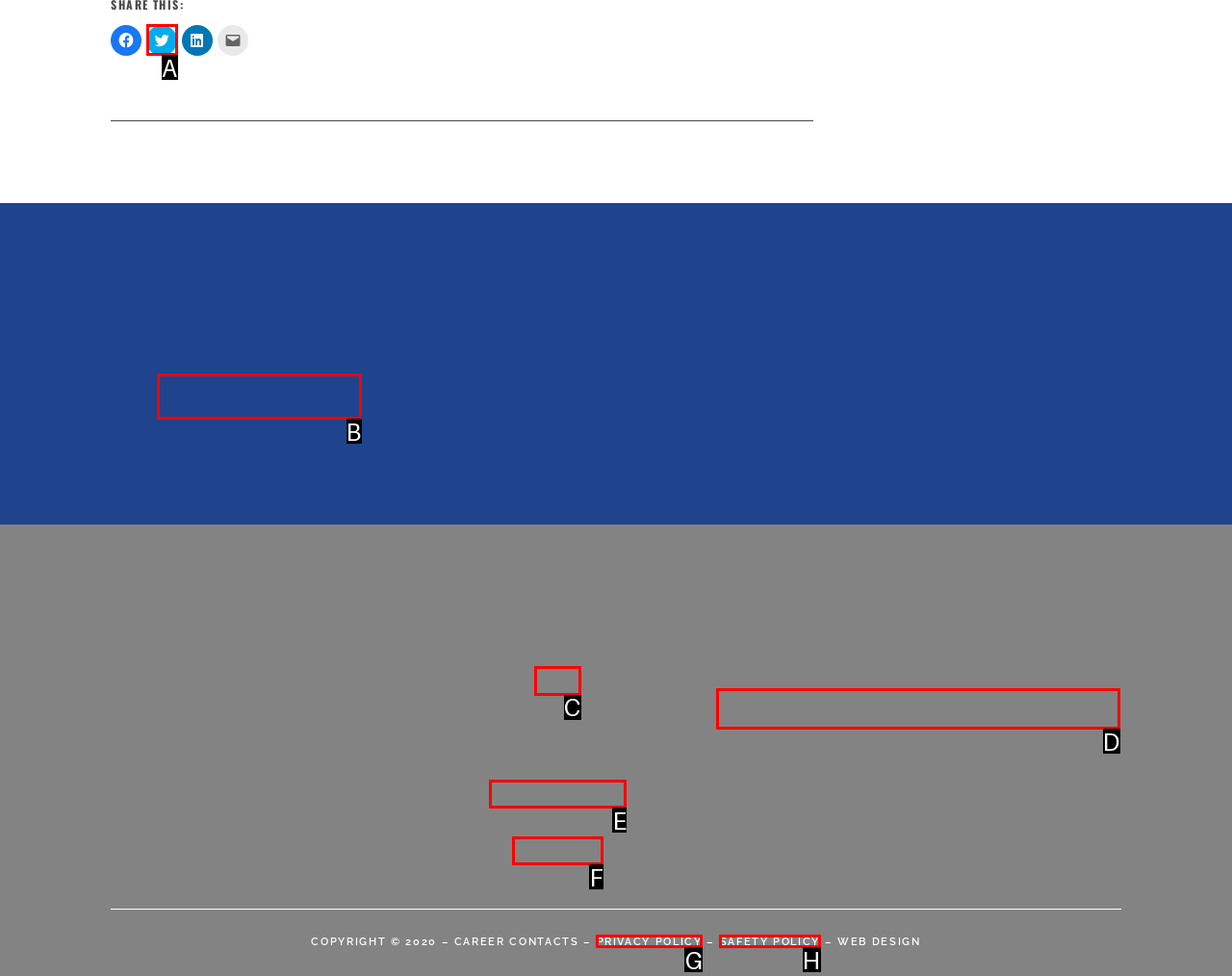Point out the correct UI element to click to carry out this instruction: View privacy policy
Answer with the letter of the chosen option from the provided choices directly.

G